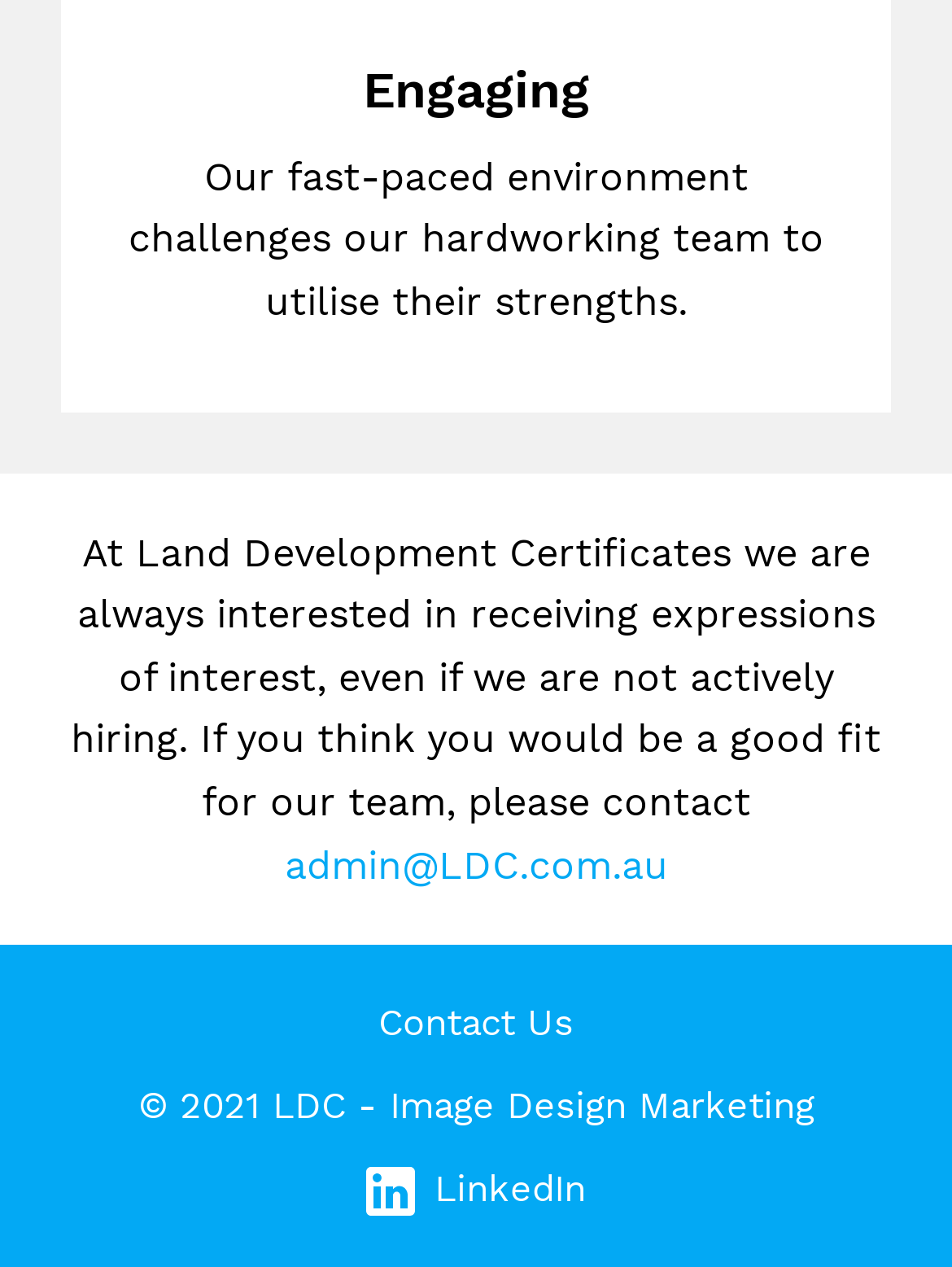Please provide a comprehensive response to the question based on the details in the image: What is the company's social media platform?

I found the social media platform by looking at the text content of the link element with the bounding box coordinates [0.385, 0.921, 0.615, 0.956], which is 'LinkedIn'.